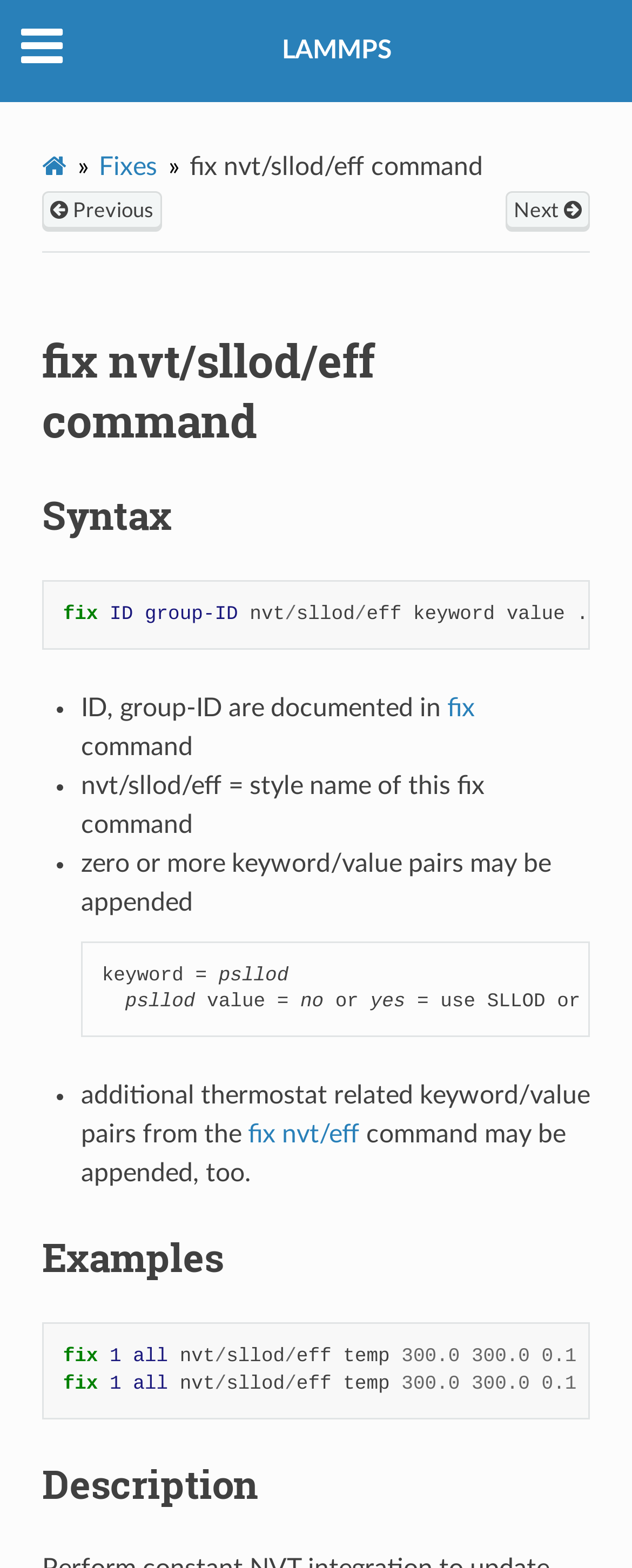What is the purpose of the examples section in the fix nvt/sllod/eff command documentation?
Could you answer the question with a detailed and thorough explanation?

The examples section in the fix nvt/sllod/eff command documentation provides examples of how to use the command in different scenarios, illustrating its usage and syntax.